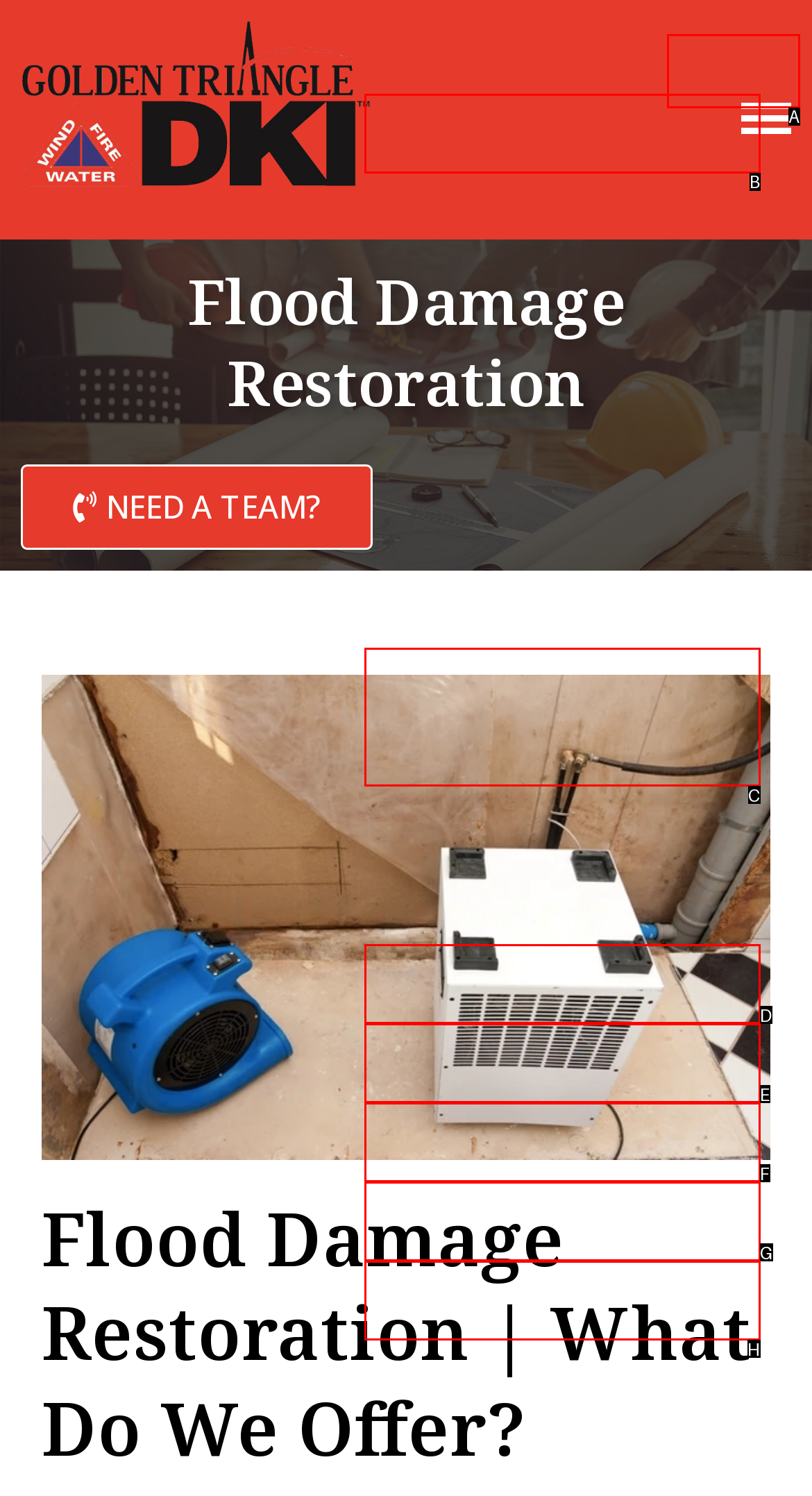Based on the description: aria-label="Email Address" name="email" placeholder="Email Address", identify the matching lettered UI element.
Answer by indicating the letter from the choices.

None